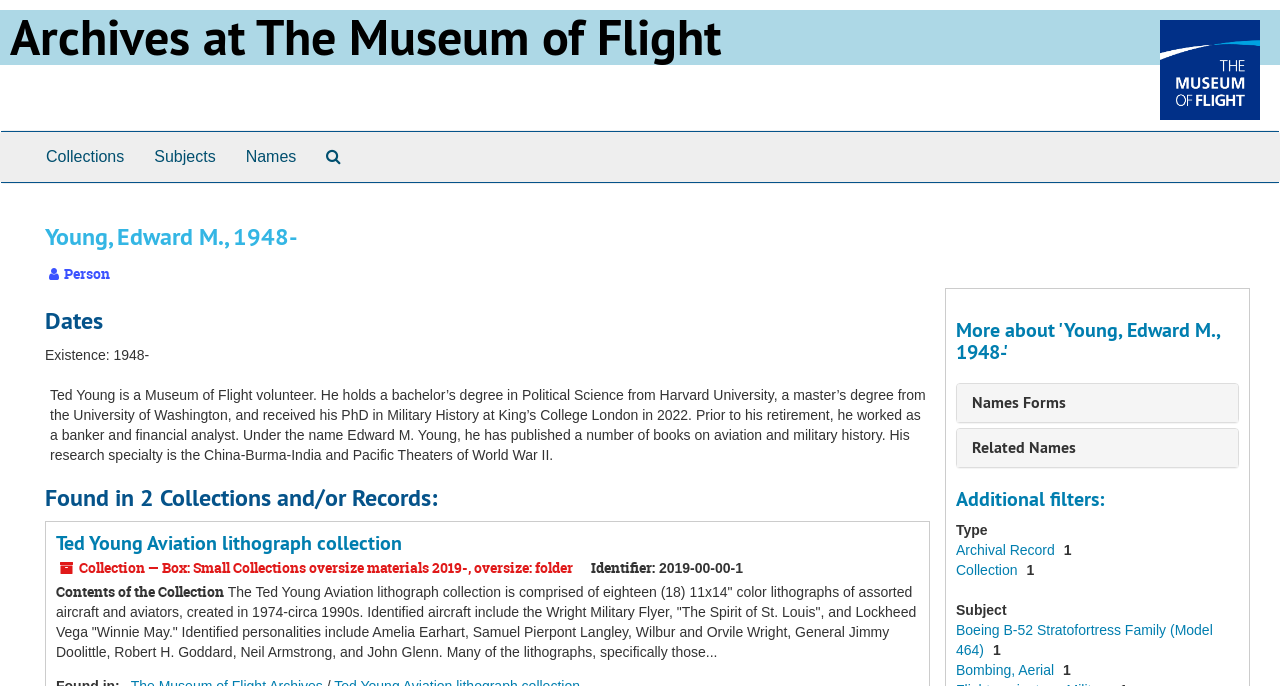Determine the bounding box coordinates for the area that needs to be clicked to fulfill this task: "View the 'Ted Young Aviation lithograph collection'". The coordinates must be given as four float numbers between 0 and 1, i.e., [left, top, right, bottom].

[0.044, 0.773, 0.314, 0.811]